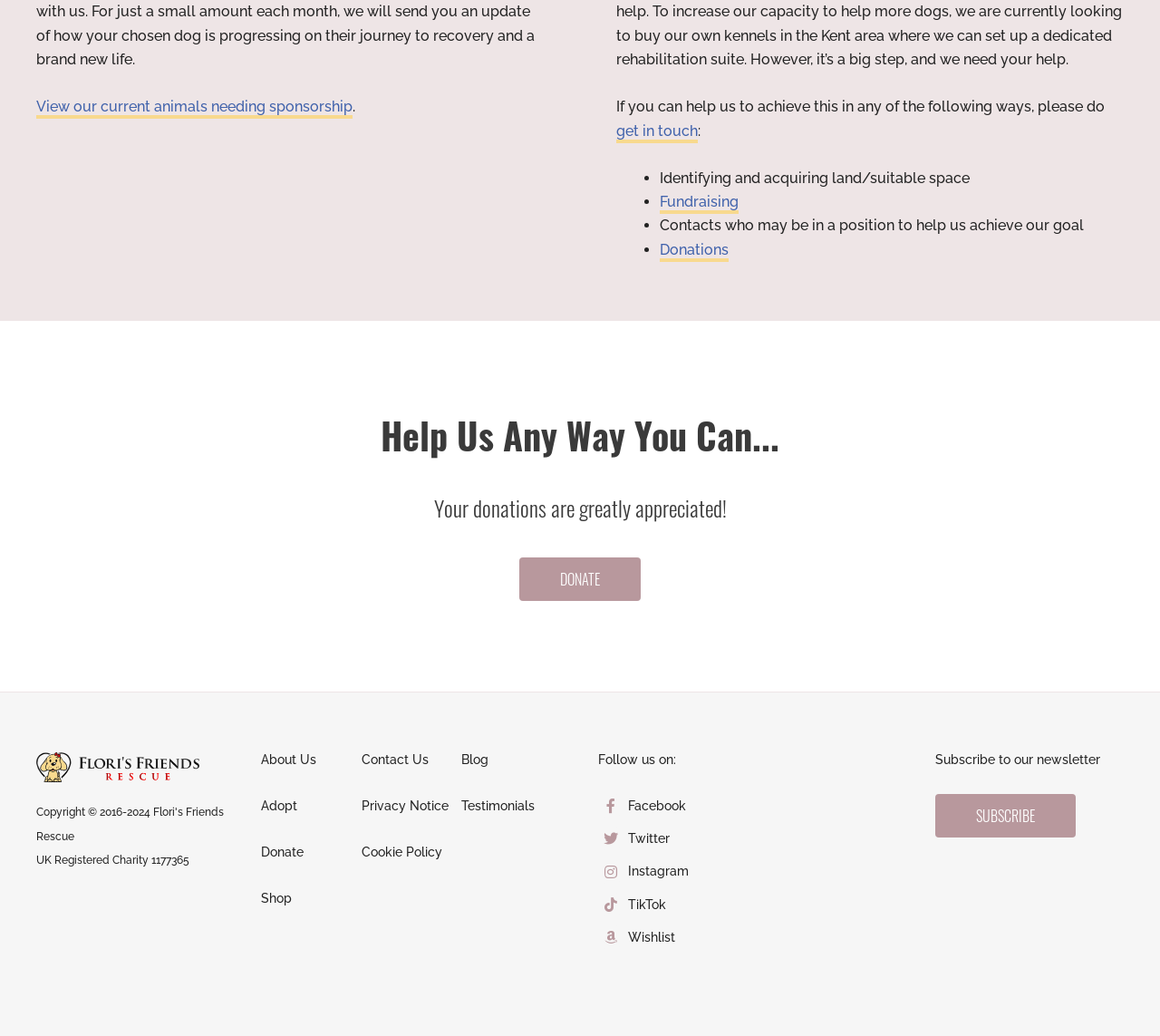Identify the bounding box coordinates of the area you need to click to perform the following instruction: "Visit About Us page".

[0.225, 0.726, 0.273, 0.74]